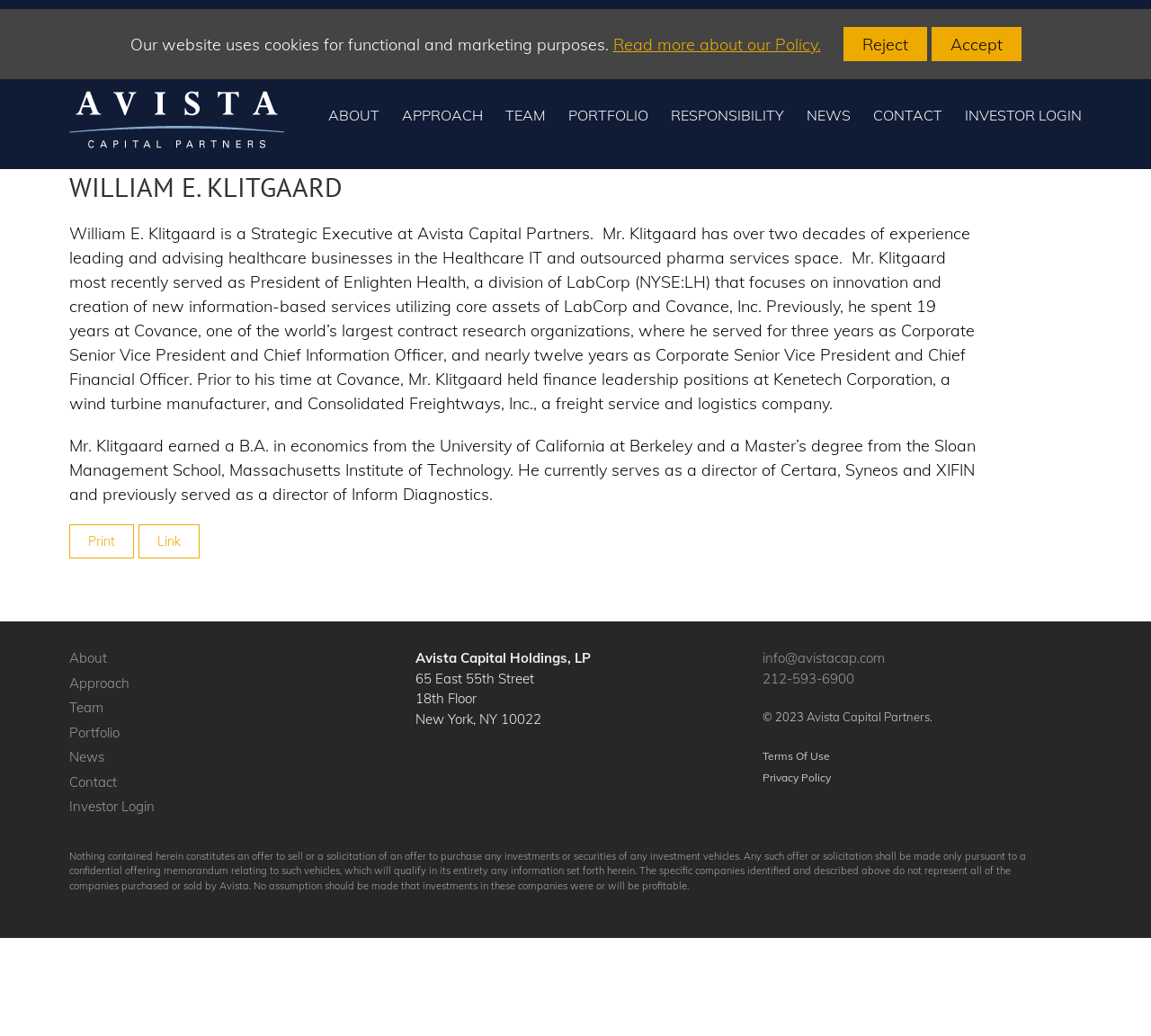Please locate the bounding box coordinates of the element that needs to be clicked to achieve the following instruction: "View the map of Corea showing South Hamgieñ". The coordinates should be four float numbers between 0 and 1, i.e., [left, top, right, bottom].

None